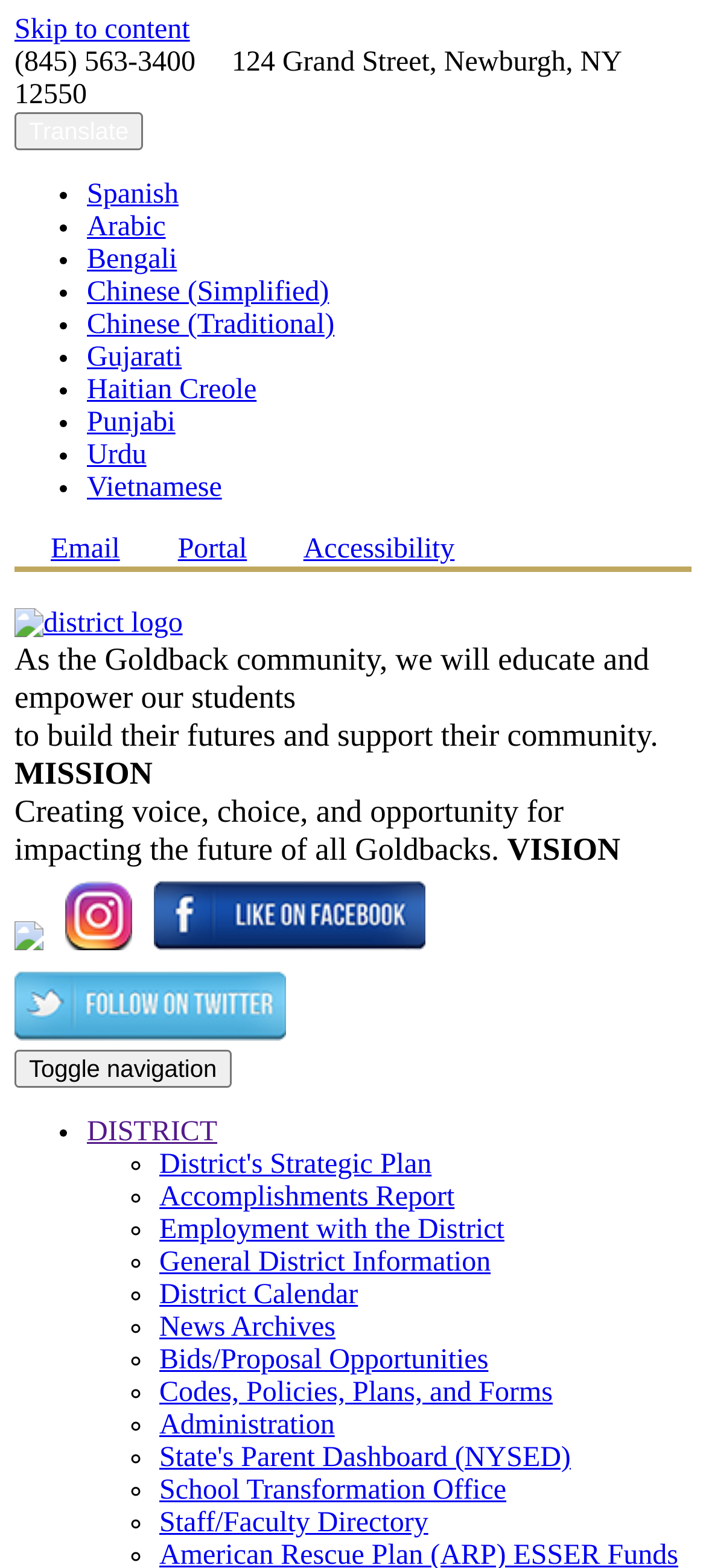Indicate the bounding box coordinates of the clickable region to achieve the following instruction: "Visit Spanish."

[0.123, 0.114, 0.253, 0.134]